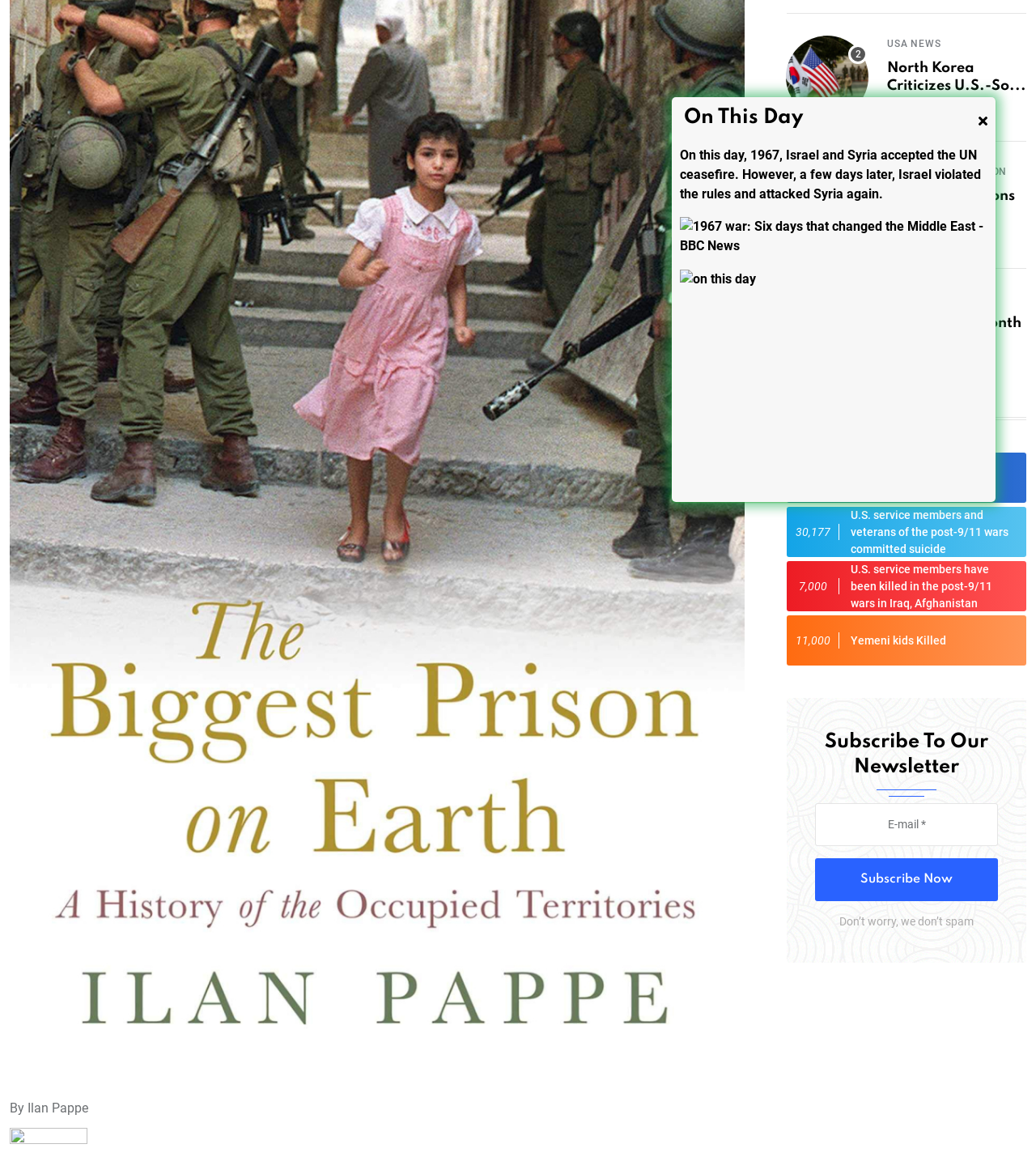Find the bounding box coordinates of the UI element according to this description: "USA Multimedia".

[0.856, 0.249, 0.942, 0.261]